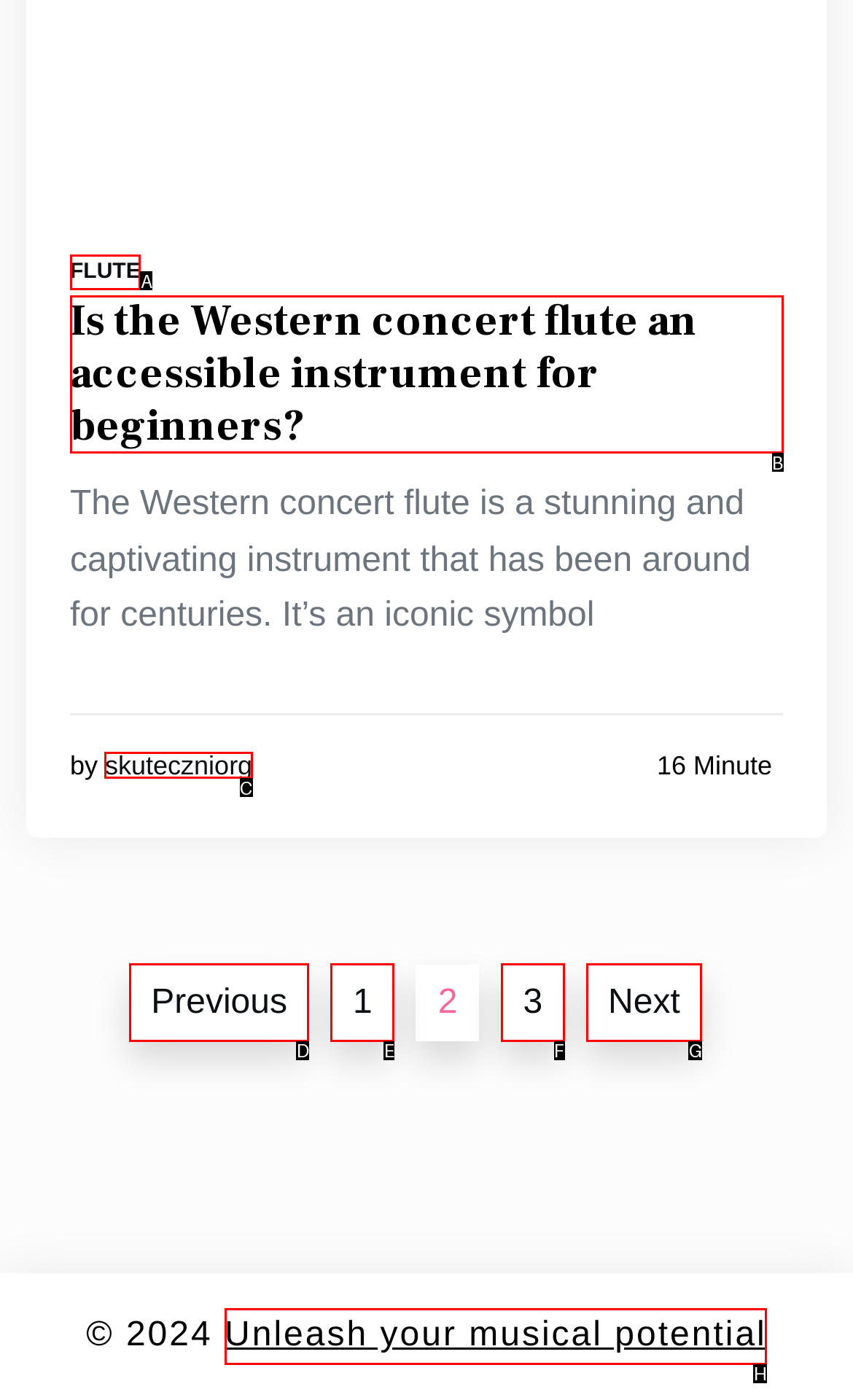Select the appropriate HTML element that needs to be clicked to execute the following task: Visit the website of skuteczniorg. Respond with the letter of the option.

C